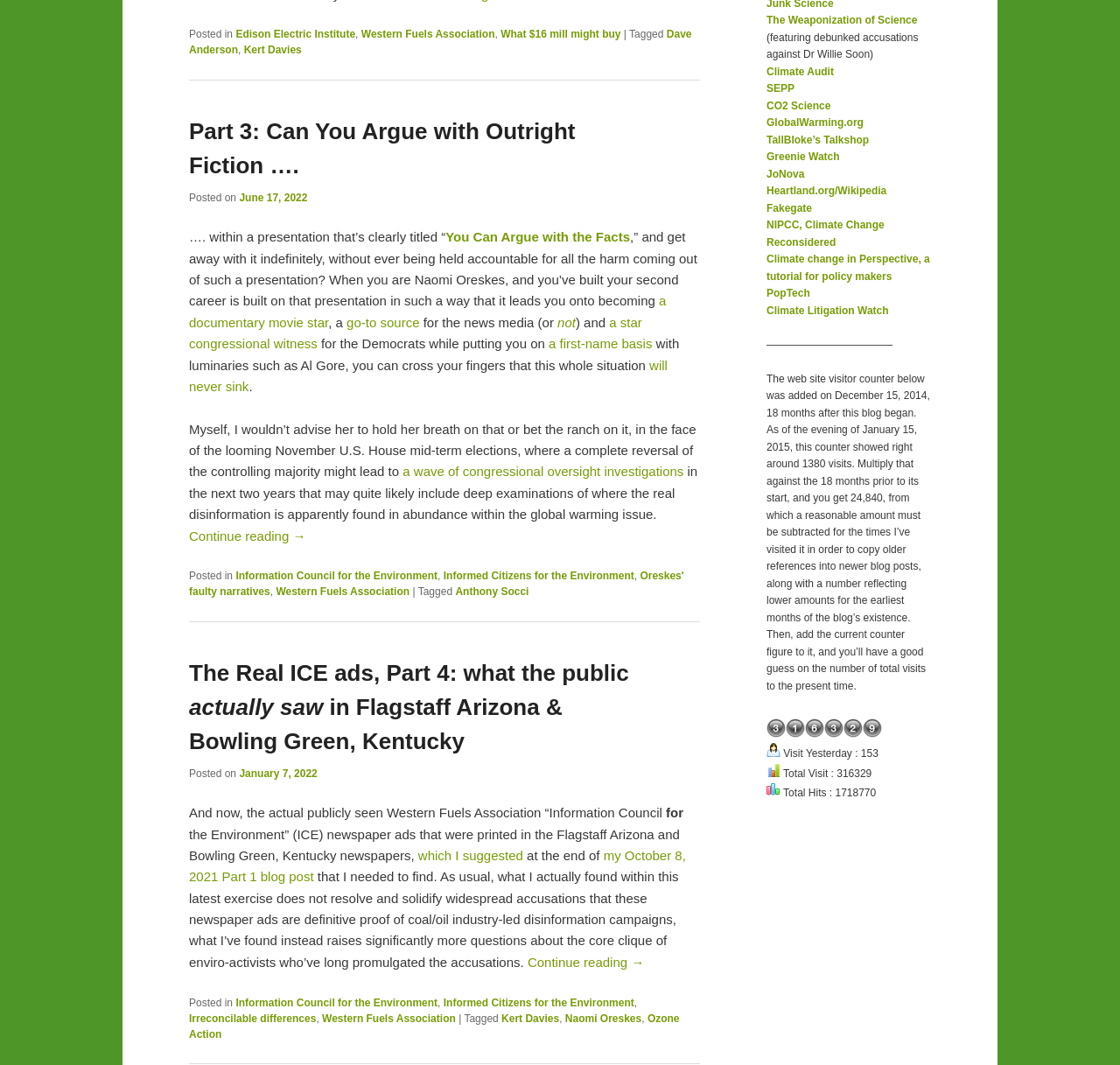Please find the bounding box coordinates of the element that must be clicked to perform the given instruction: "View the article posted on June 17, 2022". The coordinates should be four float numbers from 0 to 1, i.e., [left, top, right, bottom].

[0.214, 0.18, 0.275, 0.191]